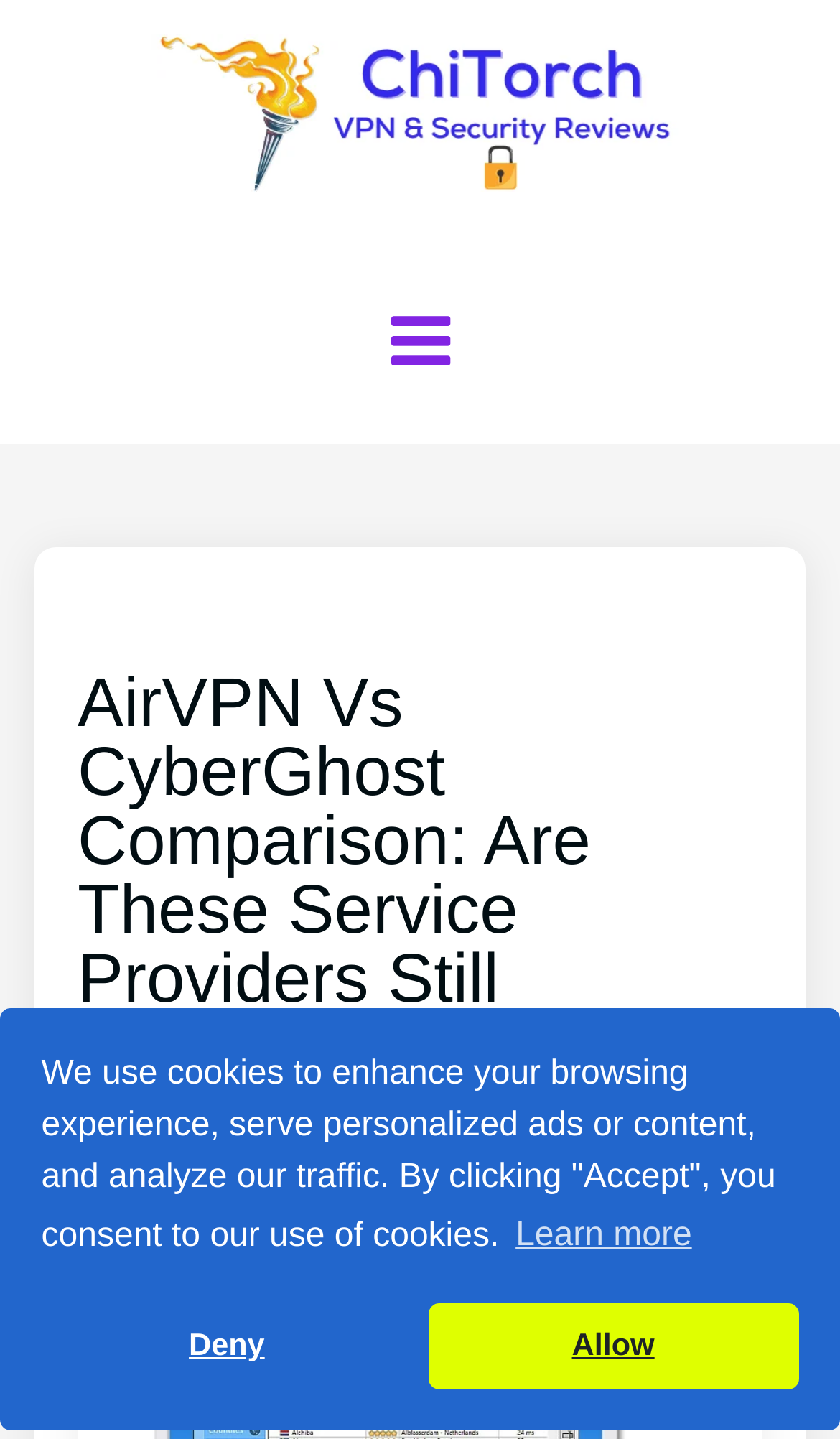Based on the element description alt="ChiTorch", identify the bounding box of the UI element in the given webpage screenshot. The coordinates should be in the format (top-left x, top-left y, bottom-right x, bottom-right y) and must be between 0 and 1.

[0.179, 0.114, 0.821, 0.139]